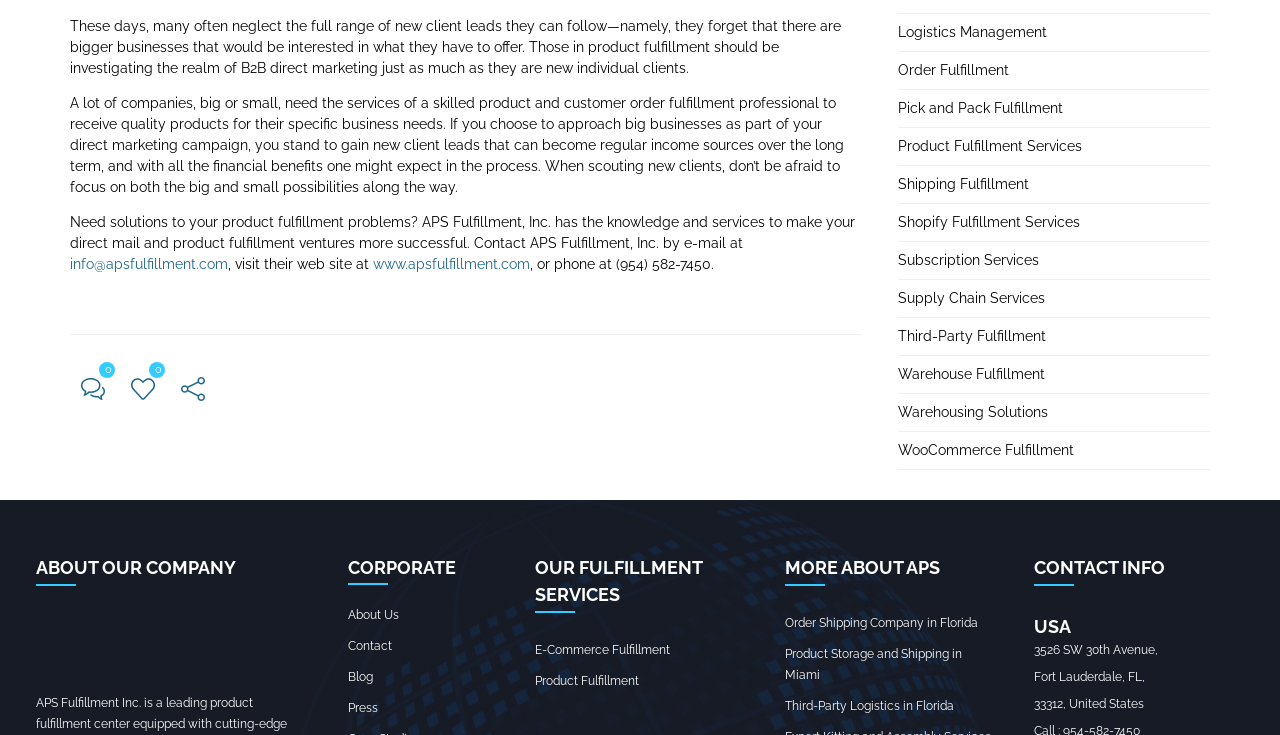Please find the bounding box coordinates of the clickable region needed to complete the following instruction: "Get information about Order Fulfillment". The bounding box coordinates must consist of four float numbers between 0 and 1, i.e., [left, top, right, bottom].

[0.702, 0.084, 0.788, 0.106]